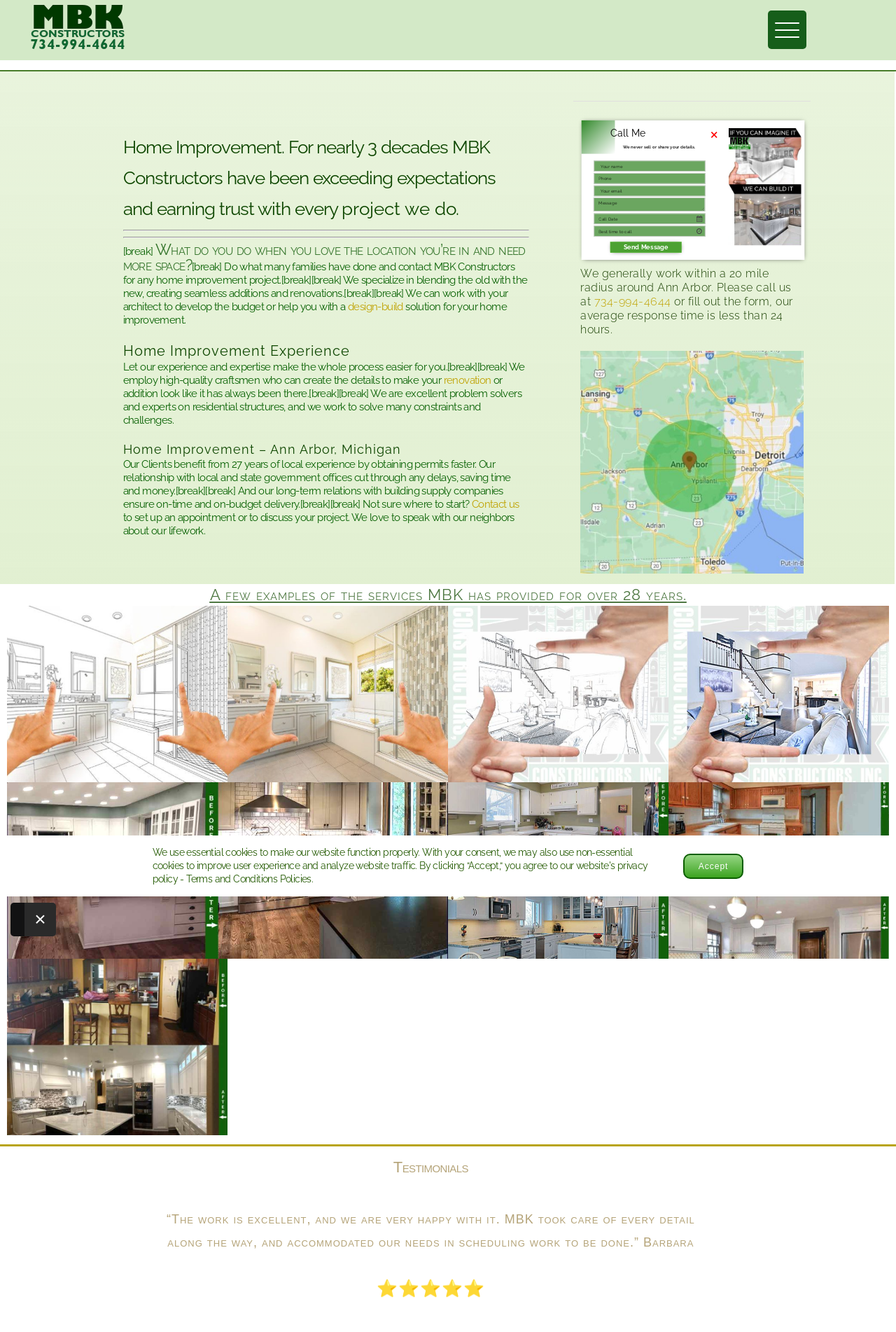Determine the bounding box coordinates of the section to be clicked to follow the instruction: "Click the 'MBK Constructors Logo' link". The coordinates should be given as four float numbers between 0 and 1, formatted as [left, top, right, bottom].

[0.031, 0.003, 0.142, 0.037]